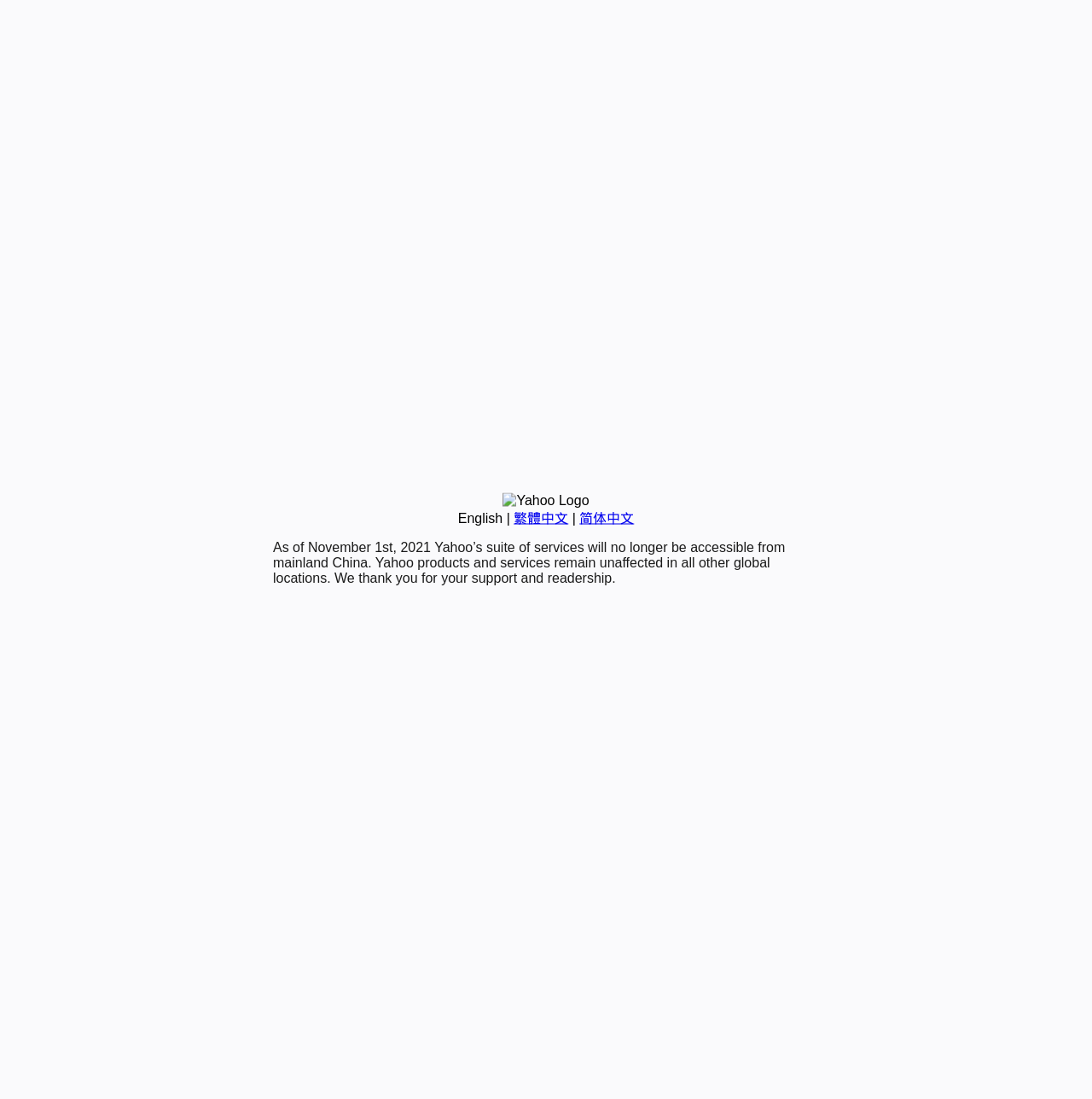Determine the bounding box coordinates for the UI element described. Format the coordinates as (top-left x, top-left y, bottom-right x, bottom-right y) and ensure all values are between 0 and 1. Element description: 简体中文

[0.531, 0.465, 0.581, 0.478]